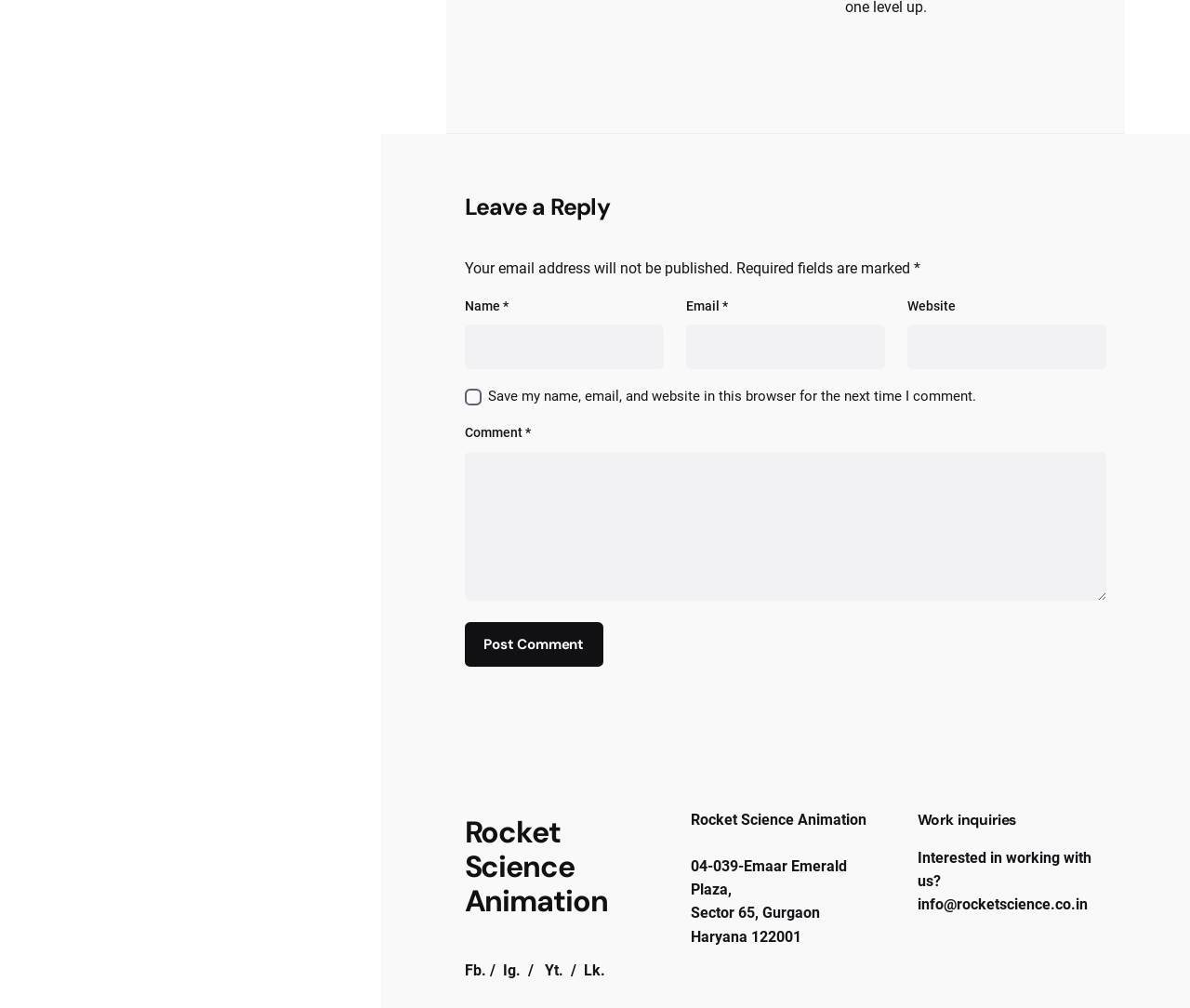What is the button labeled 'Post Comment' used for?
Please provide an in-depth and detailed response to the question.

The button is placed below the comment text box and is likely used to submit the user's comment or reply, which will then be posted on the webpage.